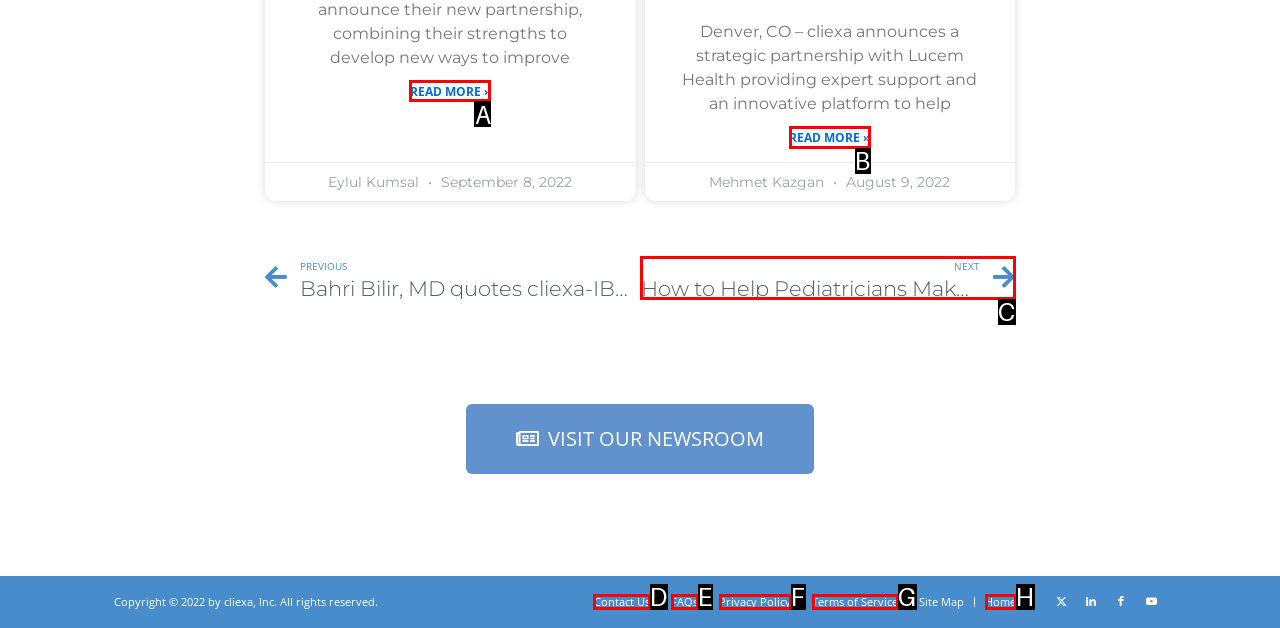To execute the task: Contact us, which one of the highlighted HTML elements should be clicked? Answer with the option's letter from the choices provided.

D